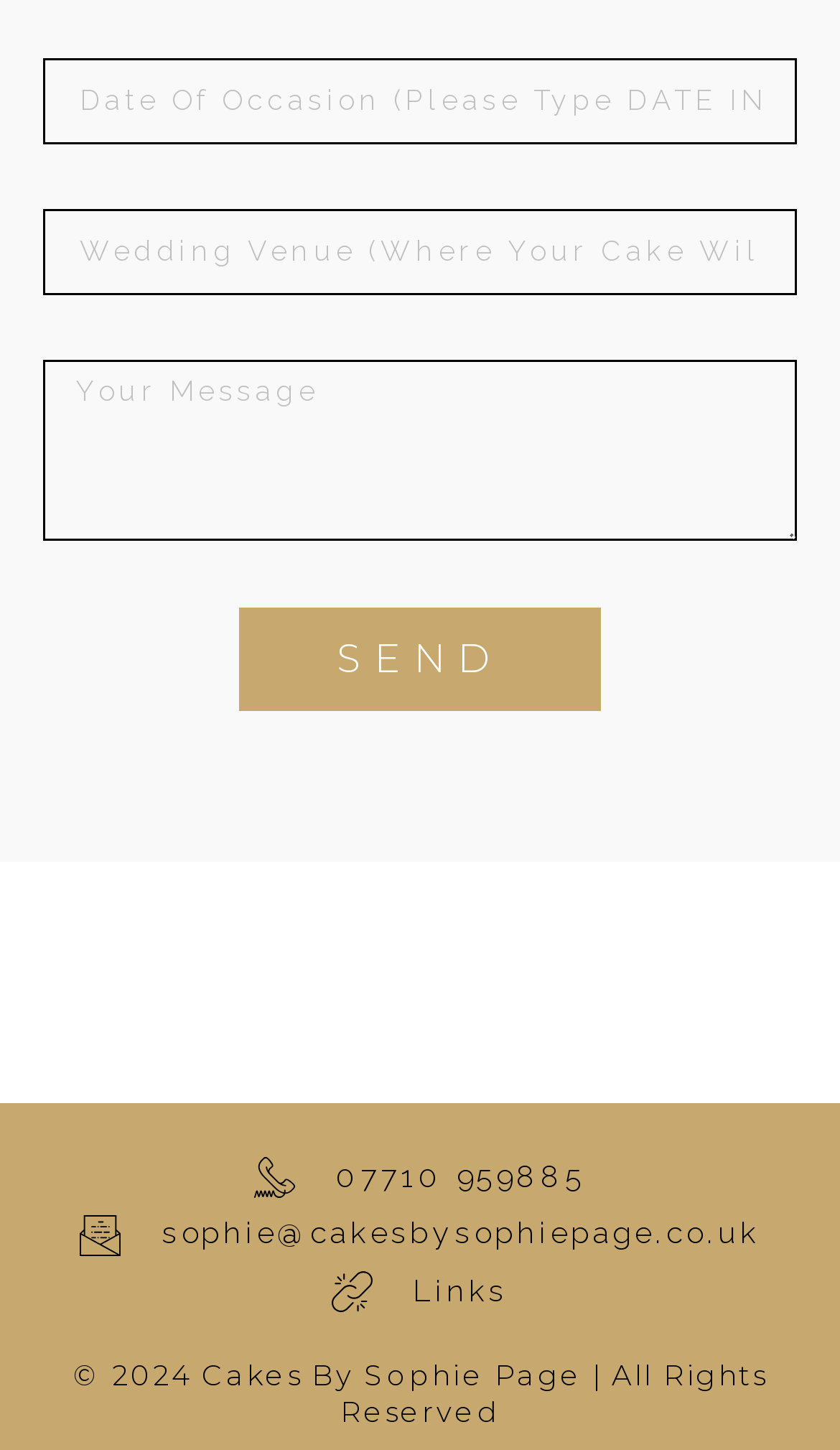Using the description: "07710 959885", determine the UI element's bounding box coordinates. Ensure the coordinates are in the format of four float numbers between 0 and 1, i.e., [left, top, right, bottom].

[0.026, 0.798, 0.974, 0.827]